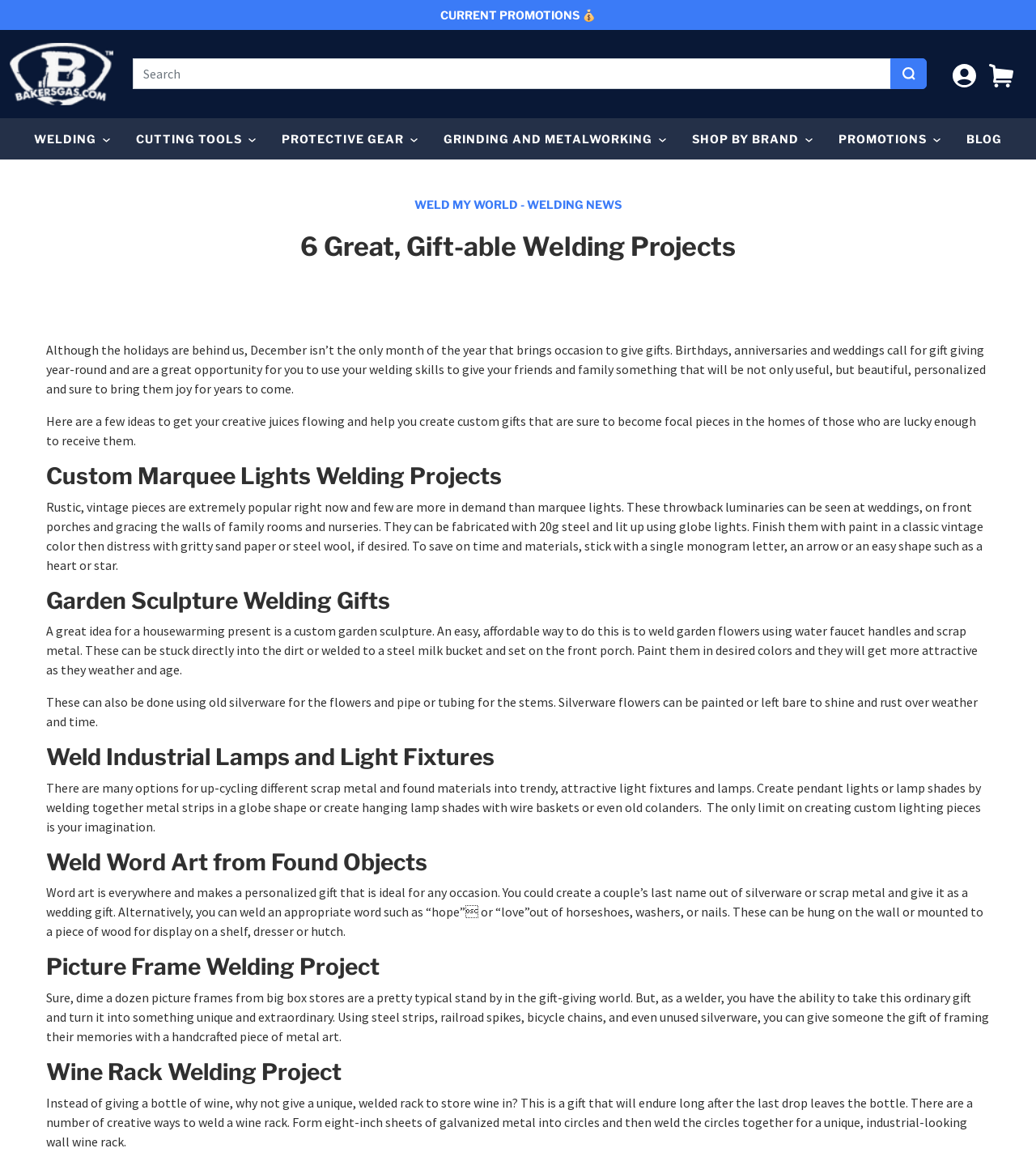What is the purpose of the welding projects?
Look at the image and construct a detailed response to the question.

I inferred the purpose of the welding projects by reading the introductory text, which states that birthdays, anniversaries, and weddings call for gift giving year-round and are a great opportunity to use welding skills to give friends and family something useful, beautiful, personalized, and sure to bring joy.